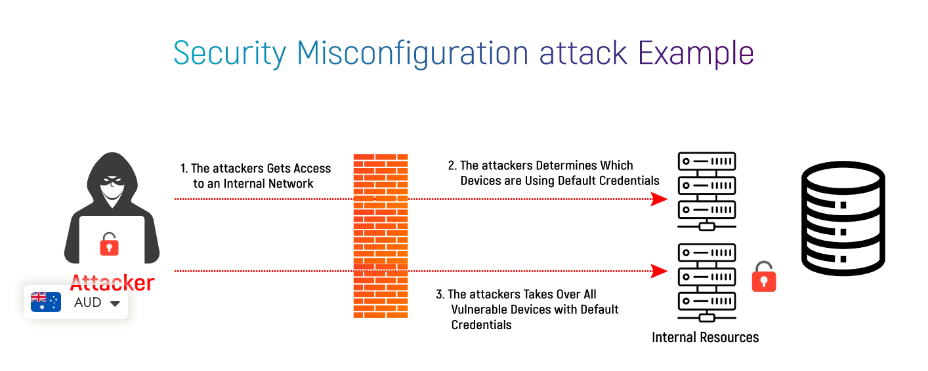Generate an elaborate caption for the image.

**Caption:**  
This illustration titled "Security Misconfiguration Attack Example" highlights the critical steps involved in a security attack stemming from misconfigured settings. The graphic depicts an attacker, symbolized by a figure in a hoodie, who gains unauthorized access to an internal network. 

1. **Access Granted:** The attacker first infiltrates the network.
2. **Identification of Vulnerabilities:** Next, the attacker assesses which devices within the network are operating with default credentials, making them susceptible to exploitation.
3. **Exploitation of Vulnerabilities:** Finally, the attacker takes control of all vulnerable devices that still utilize these default settings, weakening organizational security and potentially leading to serious data breaches.

The image emphasizes the importance of firewall configuration and proper security practices to prevent such attacks. The visual elements include icons like a firewall, server devices, and a locked database, reinforcing the theme of cybersecurity threats and vulnerabilities.